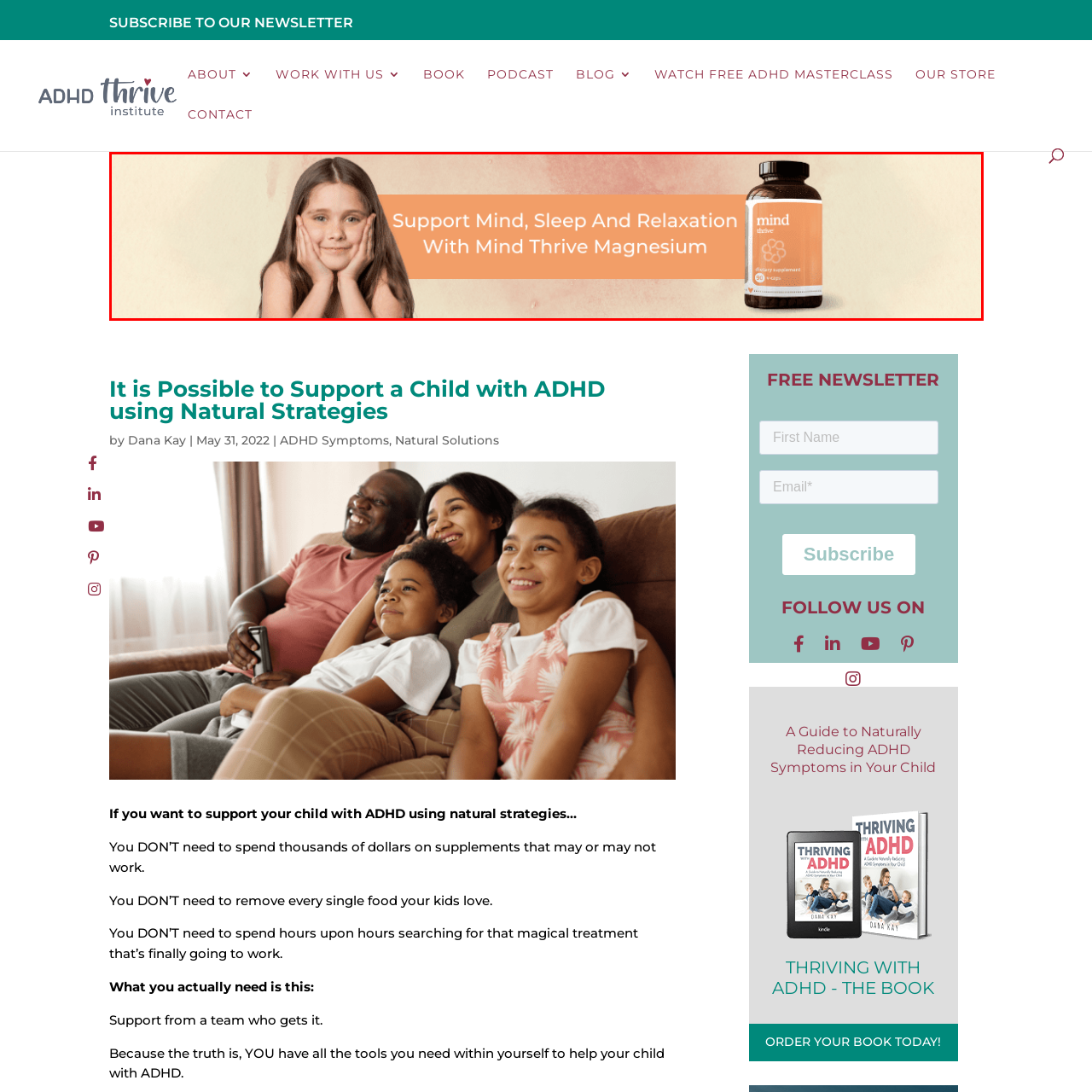Focus on the highlighted area in red, What is the name of the dietary supplement? Answer using a single word or phrase.

Mind Thrive Magnesium